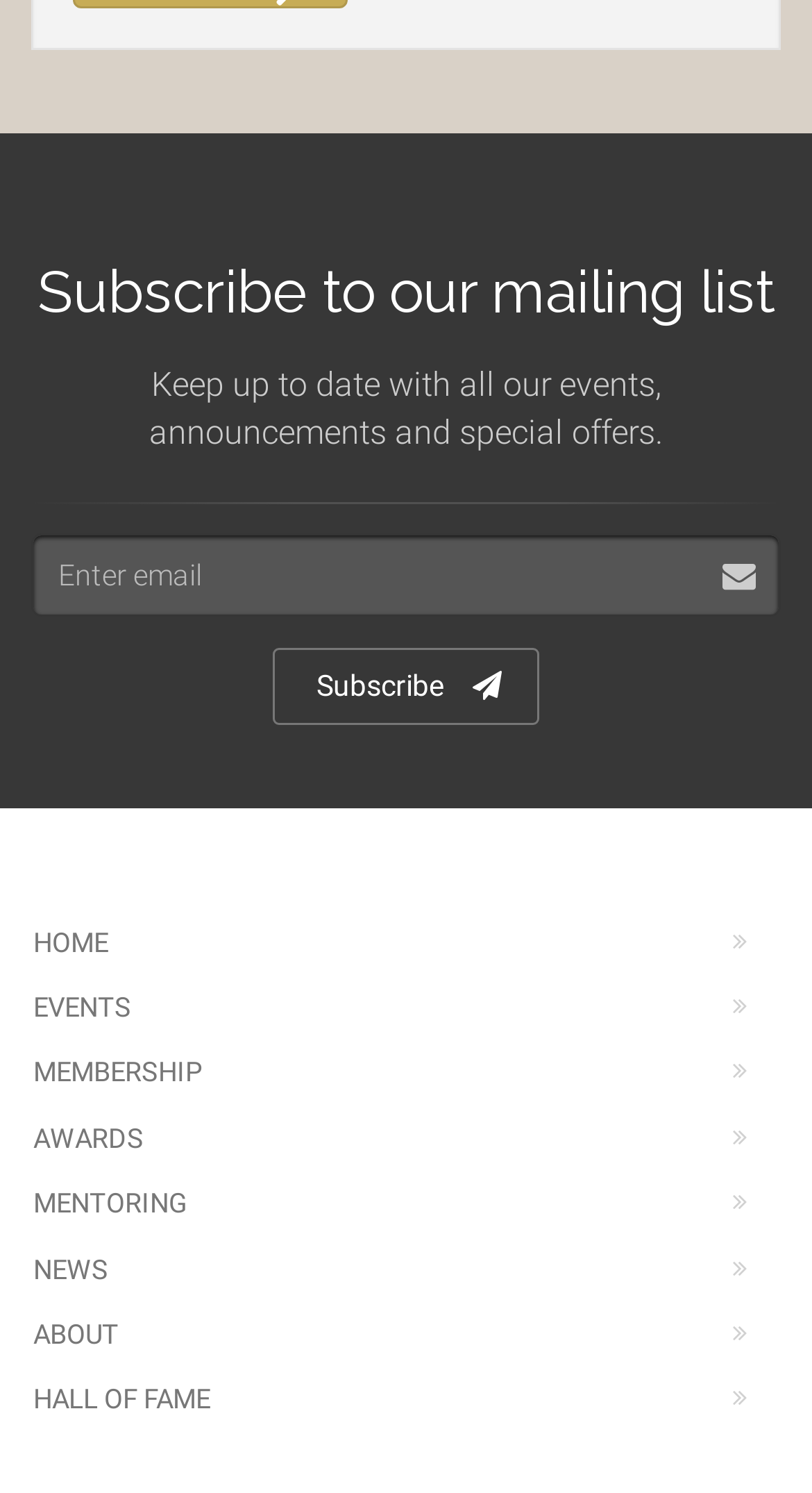Please identify the bounding box coordinates of the region to click in order to complete the task: "Go to the home page". The coordinates must be four float numbers between 0 and 1, specified as [left, top, right, bottom].

[0.038, 0.611, 0.962, 0.652]